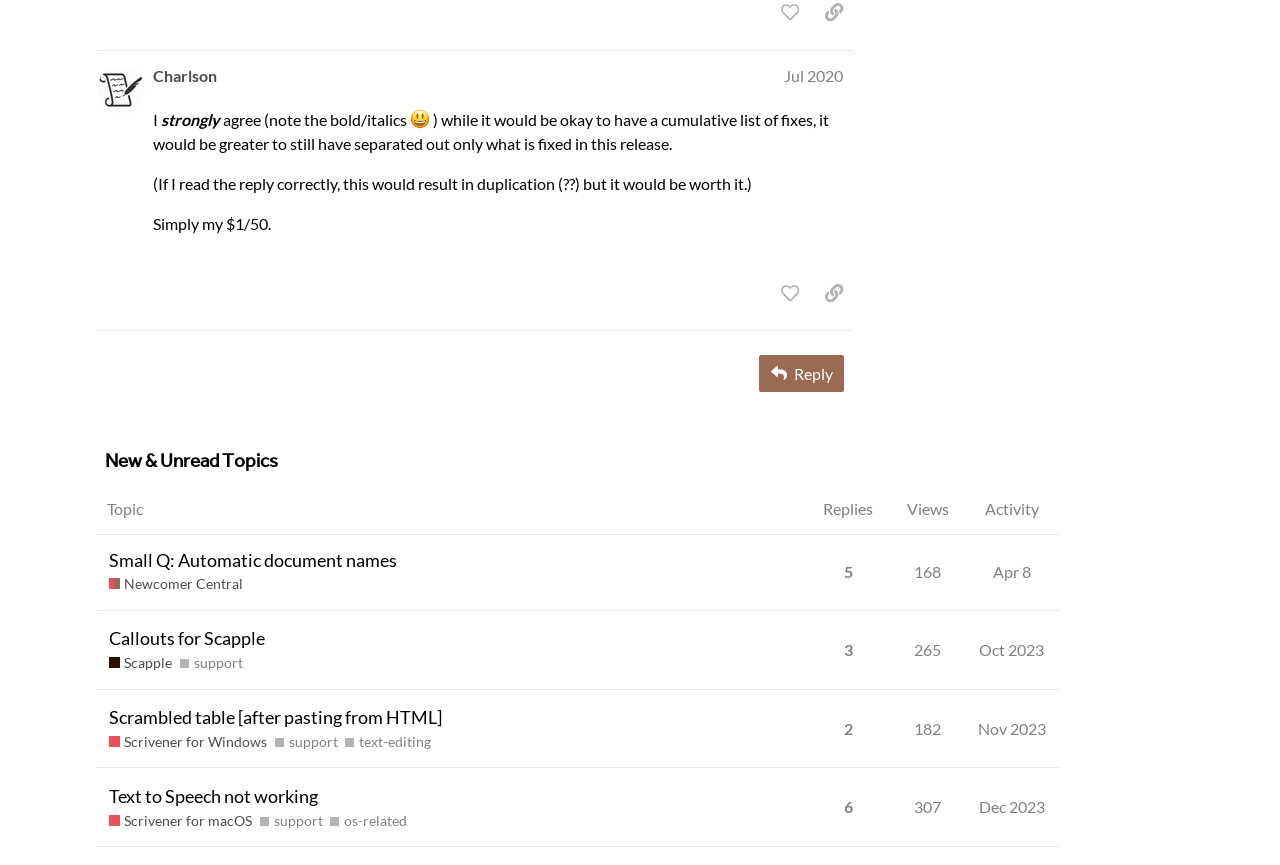Find and provide the bounding box coordinates for the UI element described with: "Small Q: Automatic document names".

[0.085, 0.617, 0.31, 0.677]